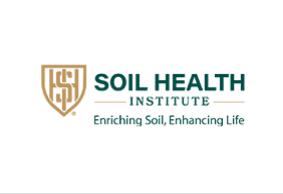What is the focus of the Soil Health Institute?
Could you give a comprehensive explanation in response to this question?

The Soil Health Institute's visual identity reflects its focus on research, education, and initiatives that promote sustainable agricultural practices, as described in the caption.